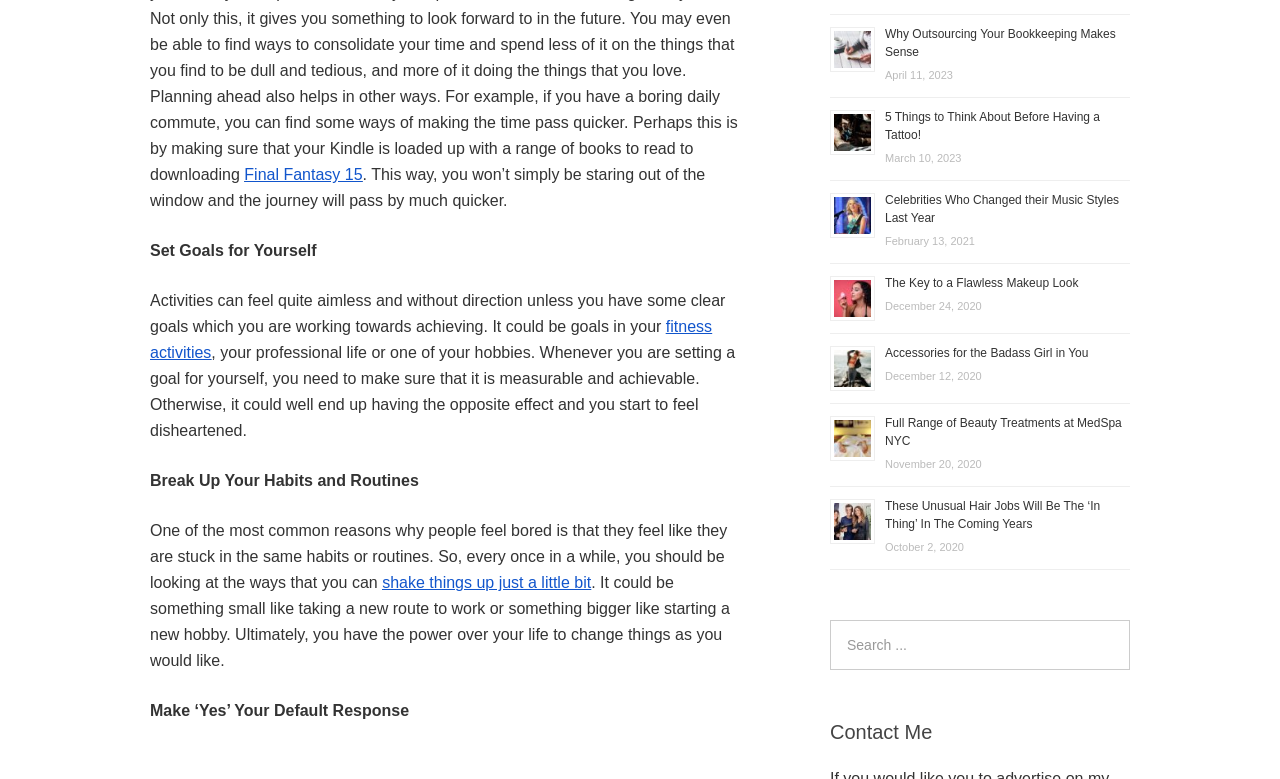What is the date of the article 'Celebrities Who Changed their Music Styles Last Year'?
Please craft a detailed and exhaustive response to the question.

The article 'Celebrities Who Changed their Music Styles Last Year' has a timestamp of February 13, 2021, indicating the date it was published.